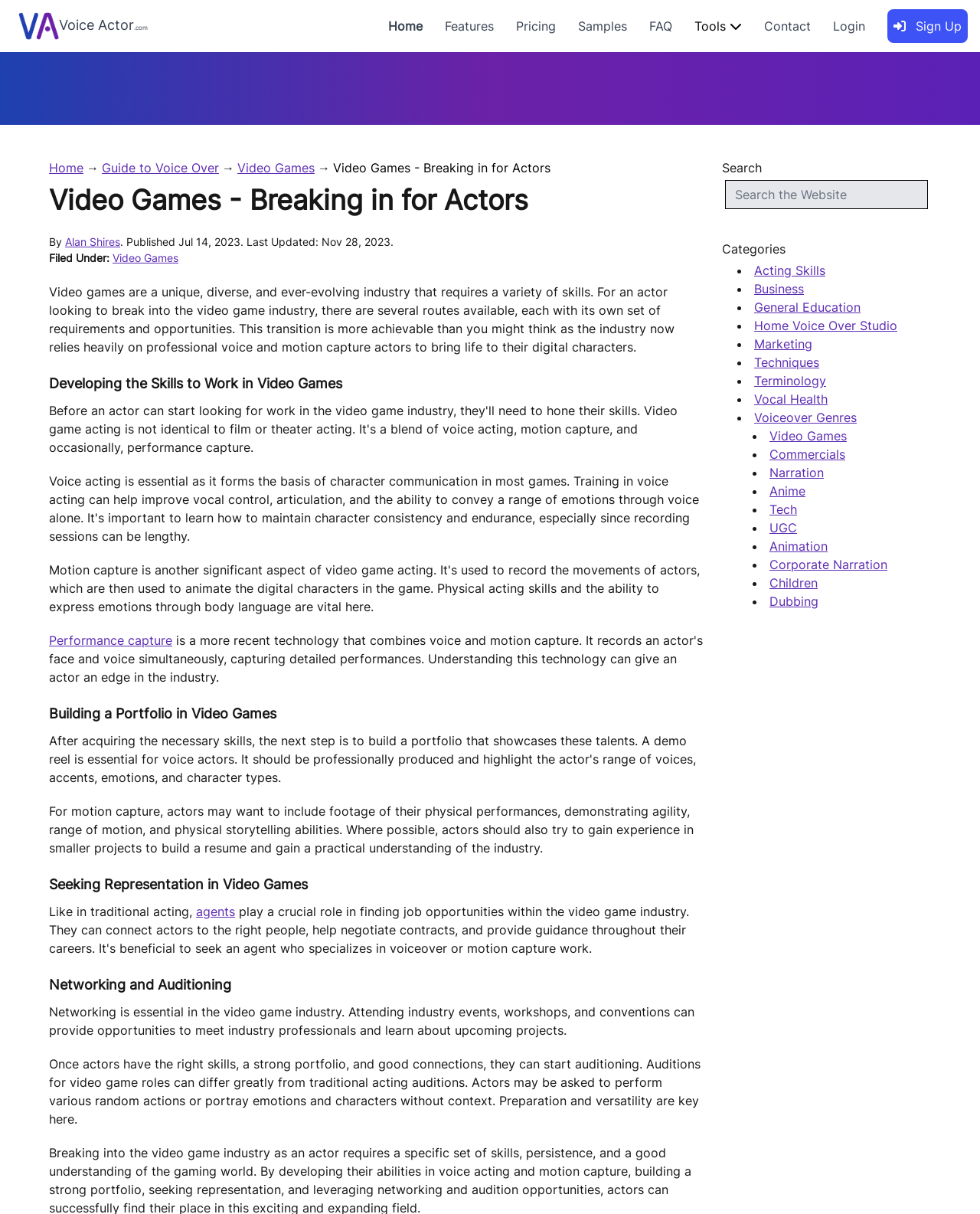Provide the bounding box coordinates of the UI element this sentence describes: "Home Voice Over Studio".

[0.77, 0.262, 0.916, 0.275]